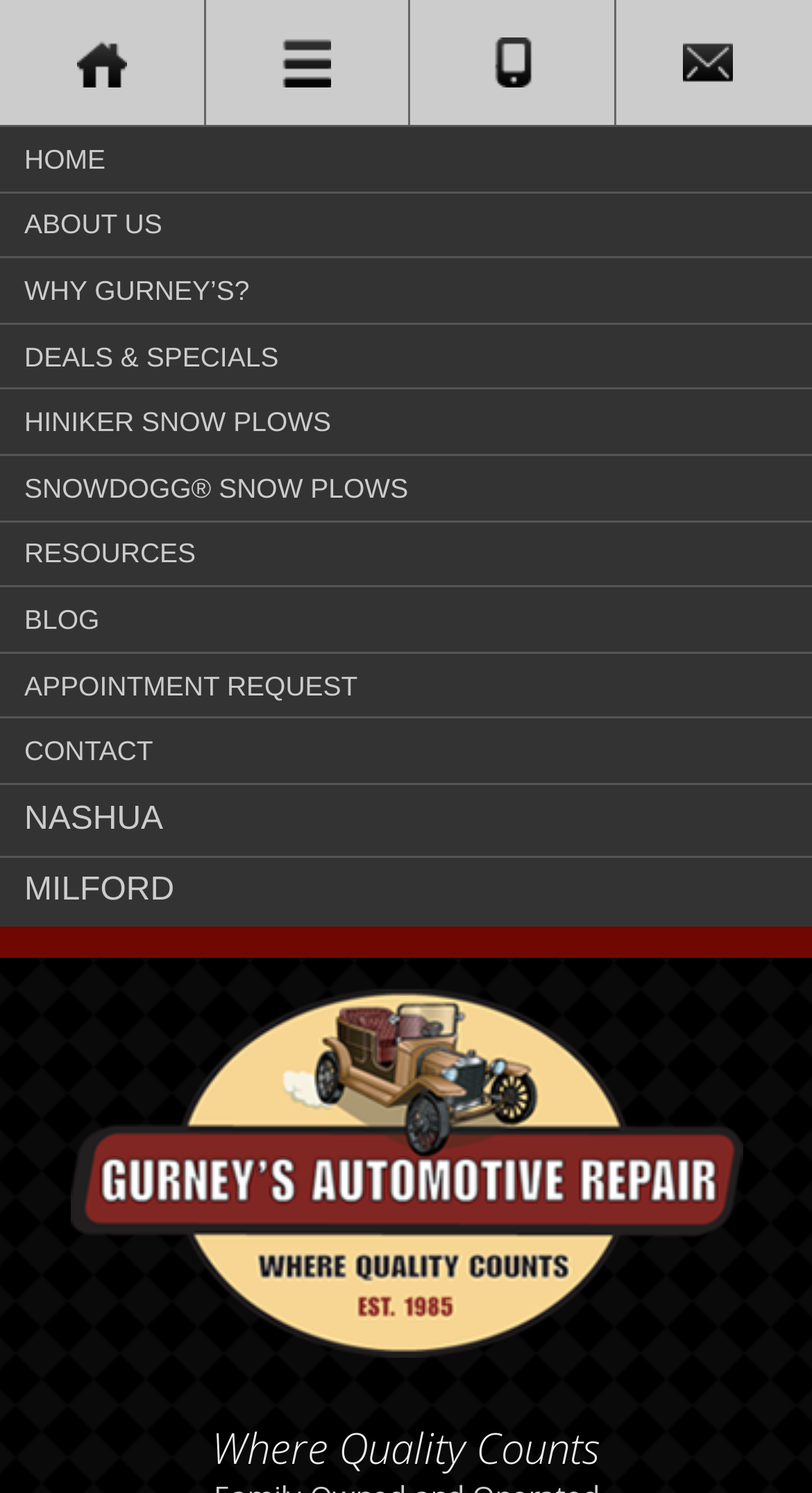Provide the bounding box coordinates of the HTML element described as: "SnowDogg® Snow Plows". The bounding box coordinates should be four float numbers between 0 and 1, i.e., [left, top, right, bottom].

[0.0, 0.304, 1.0, 0.348]